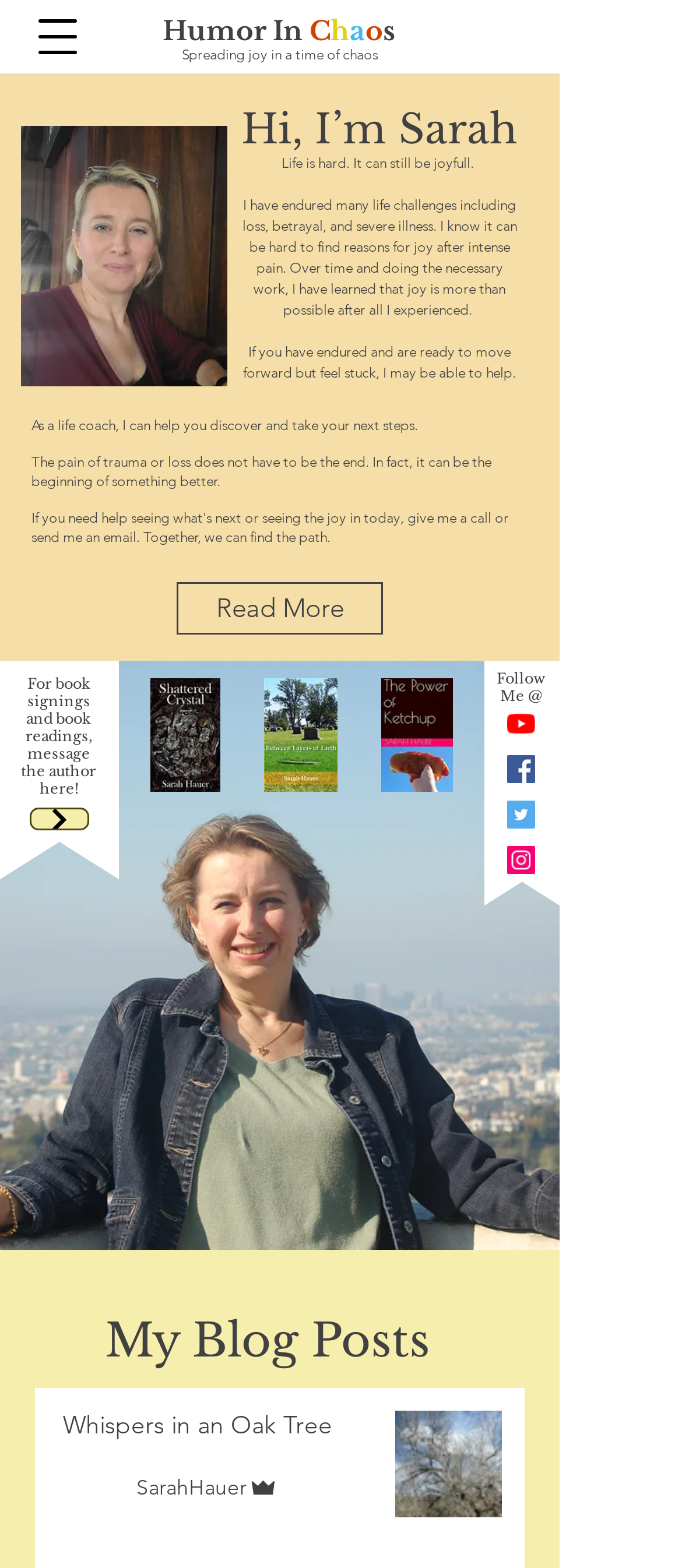Respond with a single word or phrase for the following question: 
What is the name of the book with a cover image of a crystal?

Shattered Crystal